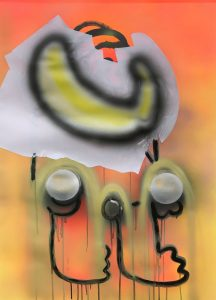What is the dominant color of the background?
Based on the screenshot, give a detailed explanation to answer the question.

The caption describes the background of the artwork as having 'vibrant background of orange hues', indicating that orange is the primary color used in the background, creating a striking visual effect.